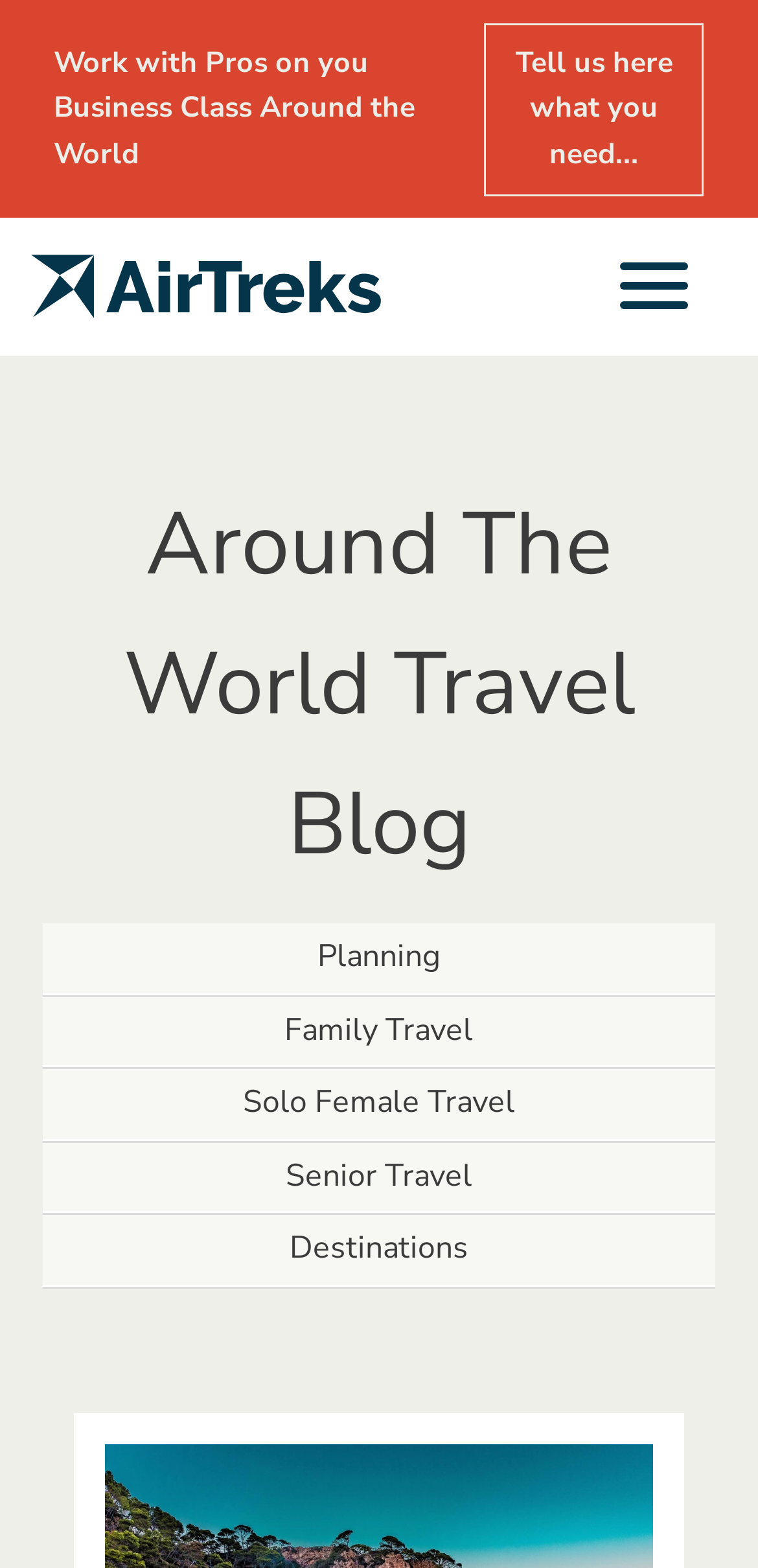Detail the features and information presented on the webpage.

The webpage is a travel blog, specifically focused on around the world and multistop travel. At the top of the page, there is a prominent link to "Work with Pros on your Business Class Around the World" with a call-to-action to tell them what you need. Below this, there is a horizontal navigation menu with five links: "TRIP PLANNER", "SPECIALS", "PLANNING TIPS", "BLOG", and "ABOUT US". 

The main content of the page is headed by a large title "Around The World Travel Blog". Below this title, there are five links categorized by travel type: "Planning", "Family Travel", "Solo Female Travel", "Senior Travel", and "Destinations". These links are arranged vertically, taking up most of the page's content area. 

On the top-right corner of the page, there is a small image, likely a logo or icon, accompanied by a non-descriptive link. At the very top of the page, there is a small, non-descriptive element, possibly a loading indicator or a notification.